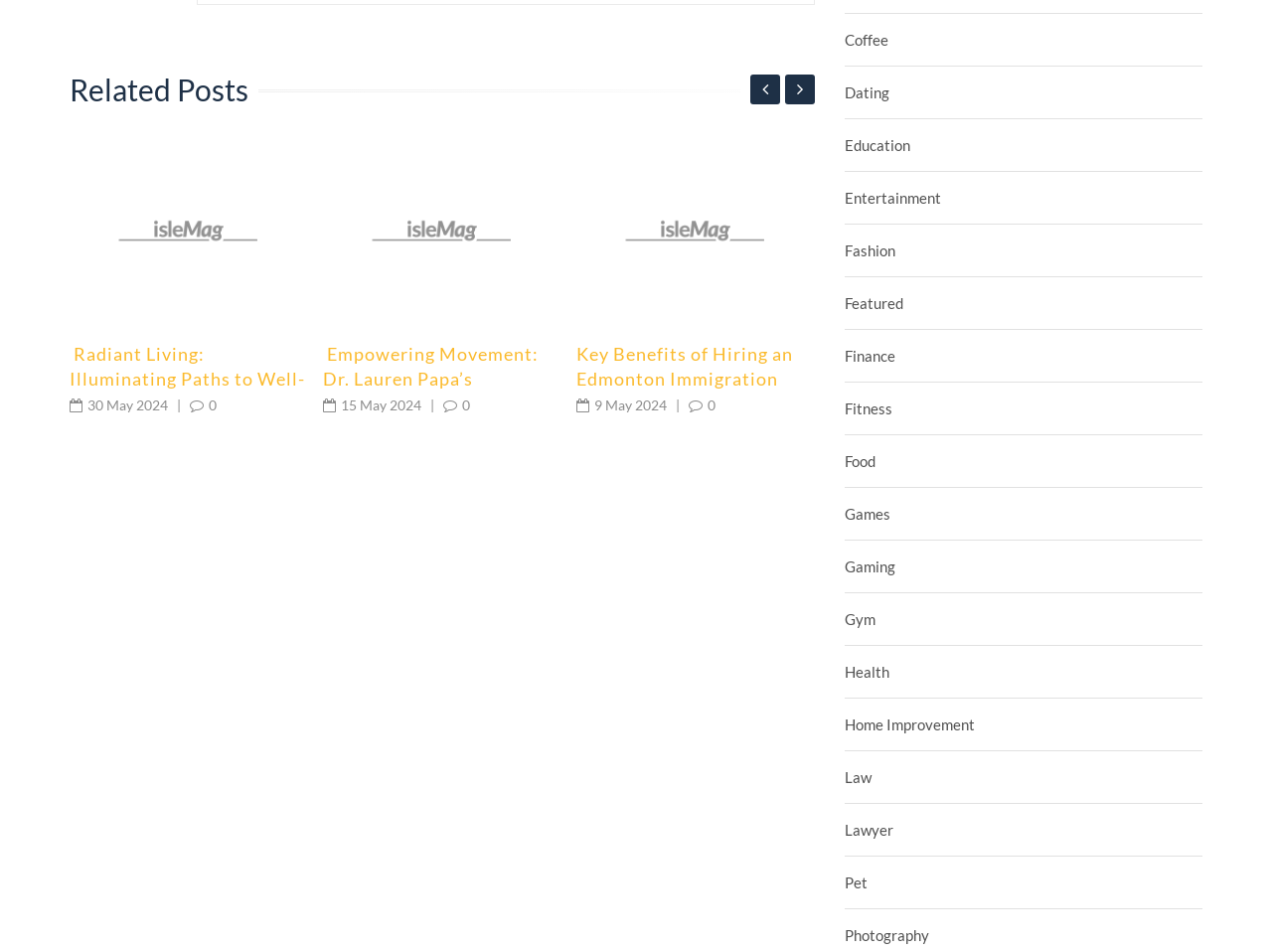Please identify the bounding box coordinates of the element I need to click to follow this instruction: "Search by expertise, name or affiliation".

None